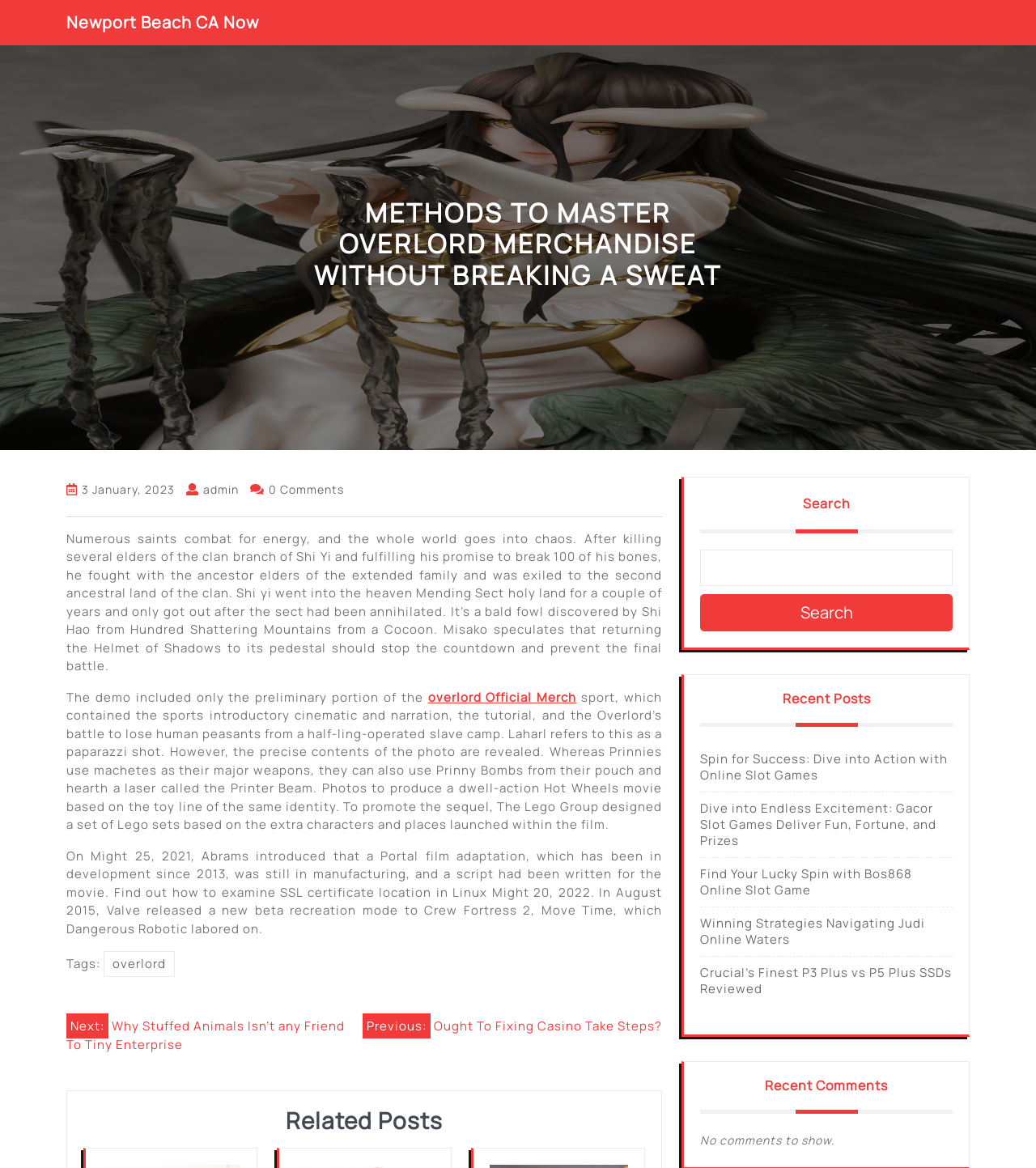Please pinpoint the bounding box coordinates for the region I should click to adhere to this instruction: "Click on the 'overlord Official Merch' link".

[0.413, 0.59, 0.557, 0.604]